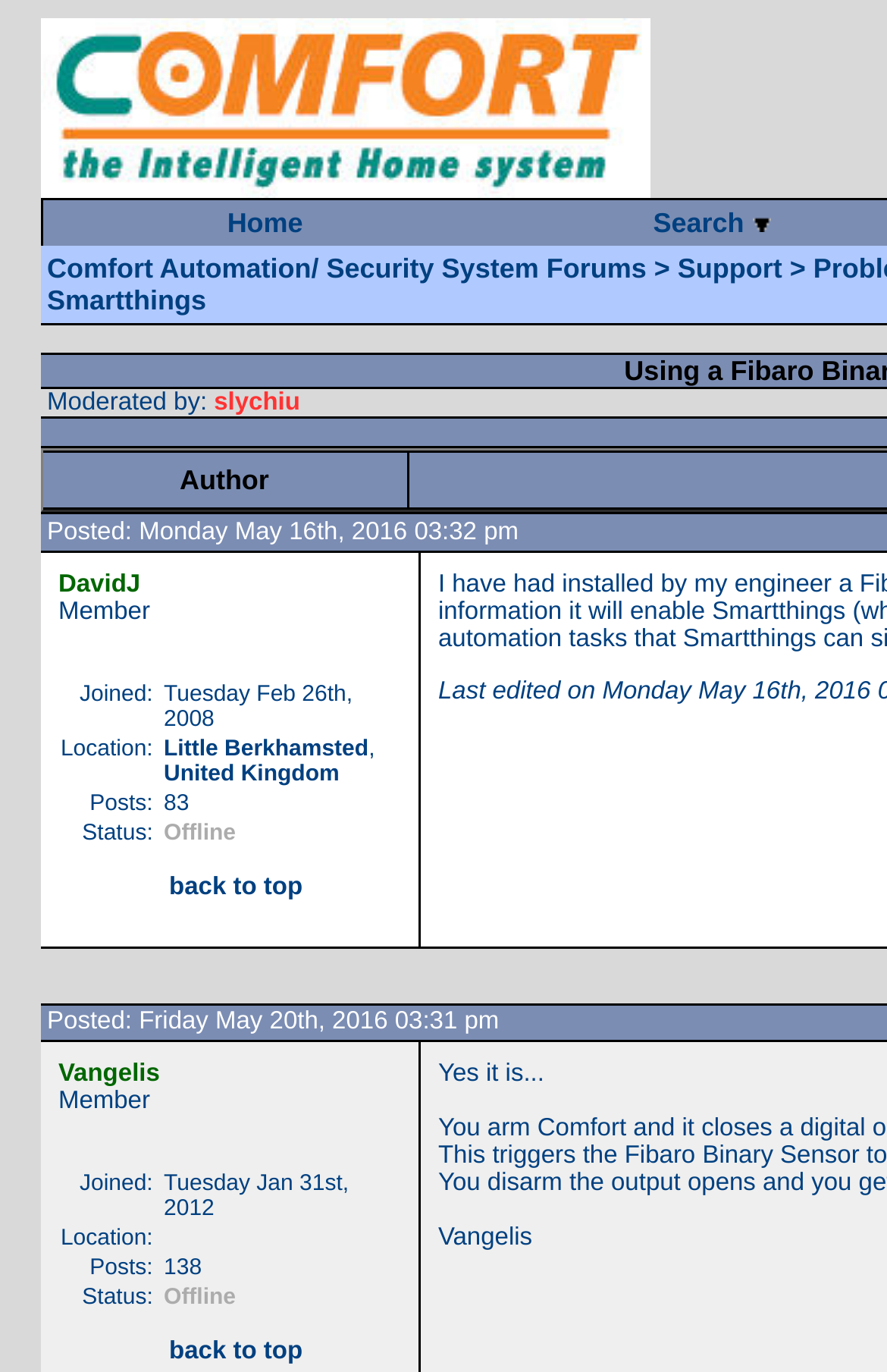What is the location of Little Berkhamsted?
Based on the screenshot, respond with a single word or phrase.

United Kingdom